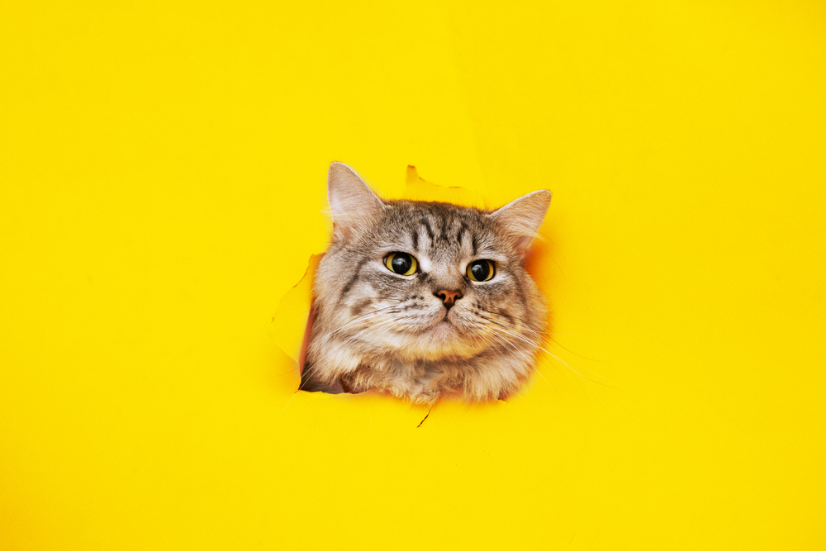What is the shape of the hole?
Using the information presented in the image, please offer a detailed response to the question.

The image features an adorable cat peeking through a round hole in a bright yellow background, which explicitly states that the shape of the hole is round.